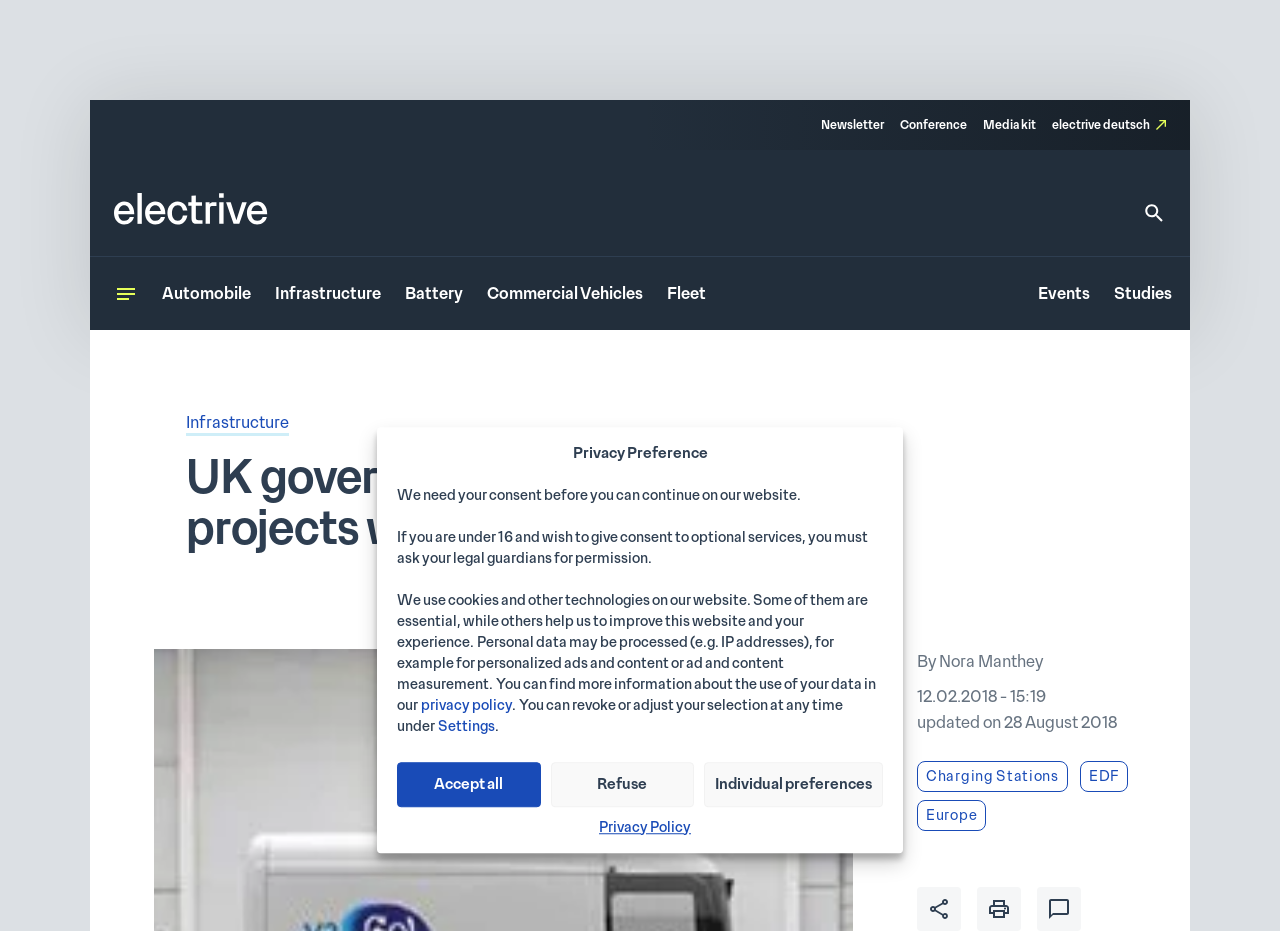Analyze the image and answer the question with as much detail as possible: 
What is the date of the main article?

The webpage contains a static text element '12.02.2018 - 15:19' which suggests that the main article was published on 12th February 2018.